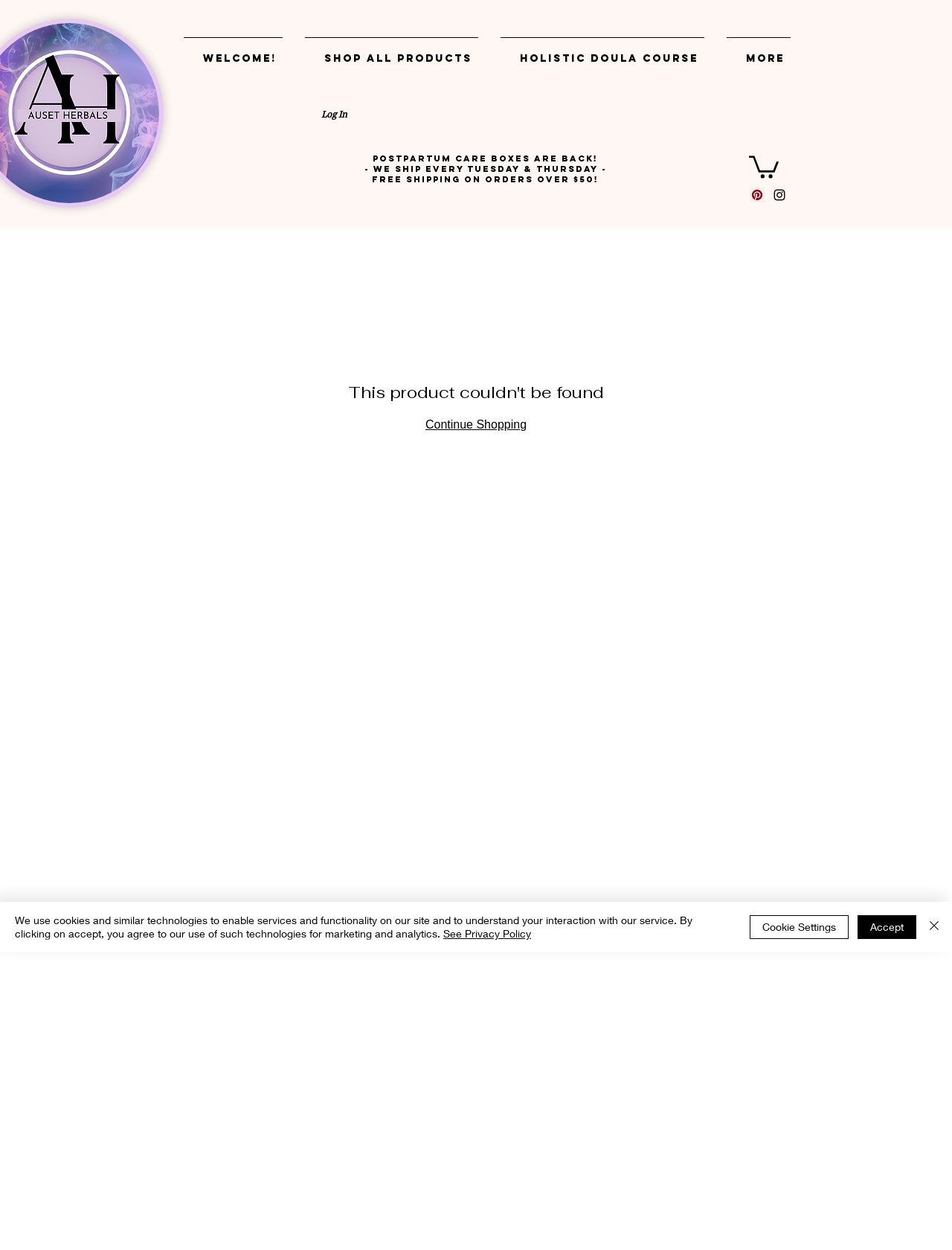Please specify the bounding box coordinates of the element that should be clicked to execute the given instruction: 'Click on the Shop All Products link'. Ensure the coordinates are four float numbers between 0 and 1, expressed as [left, top, right, bottom].

[0.309, 0.03, 0.514, 0.054]